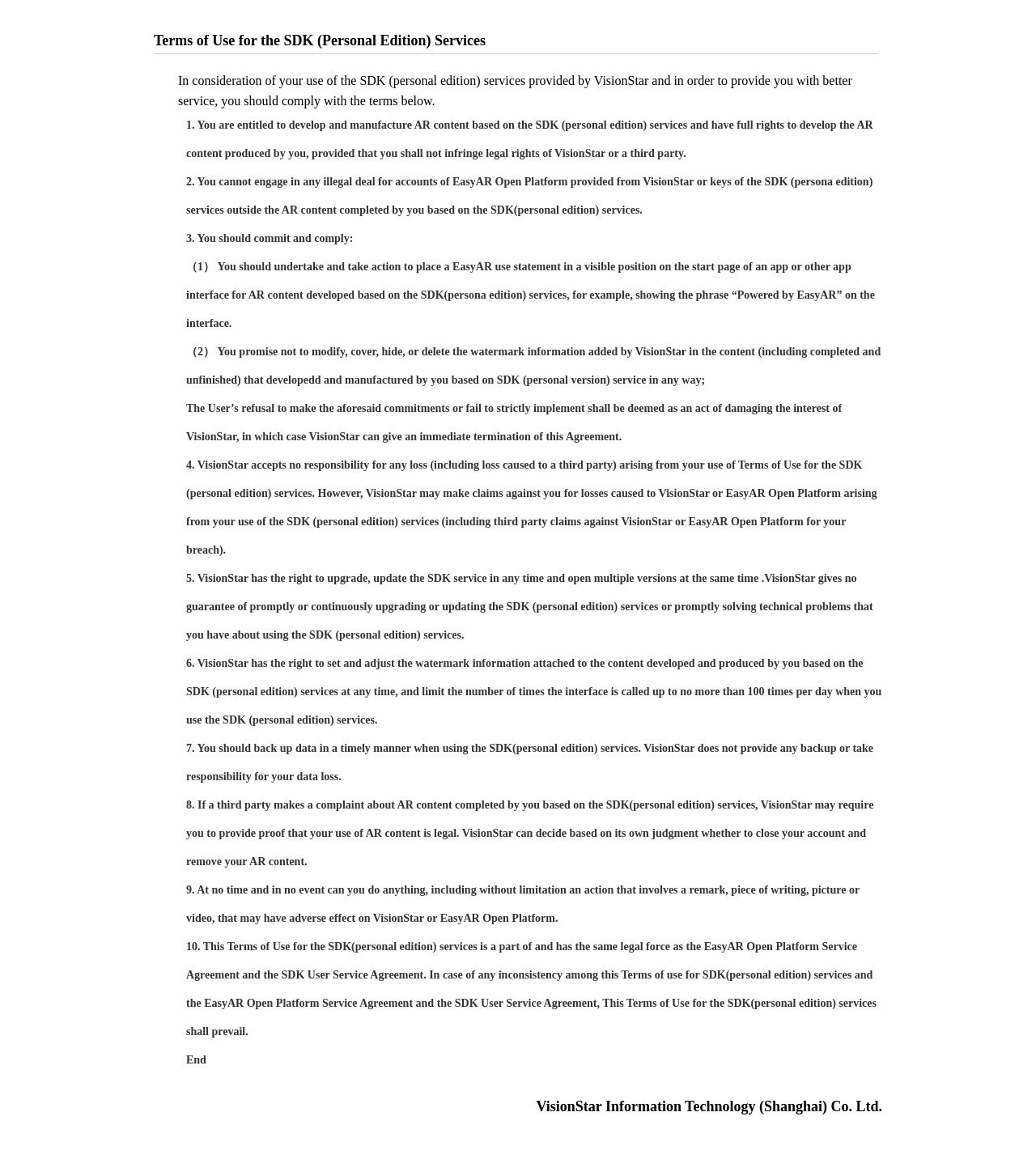How many times can the interface be called up per day?
Based on the screenshot, provide your answer in one word or phrase.

No more than 100 times